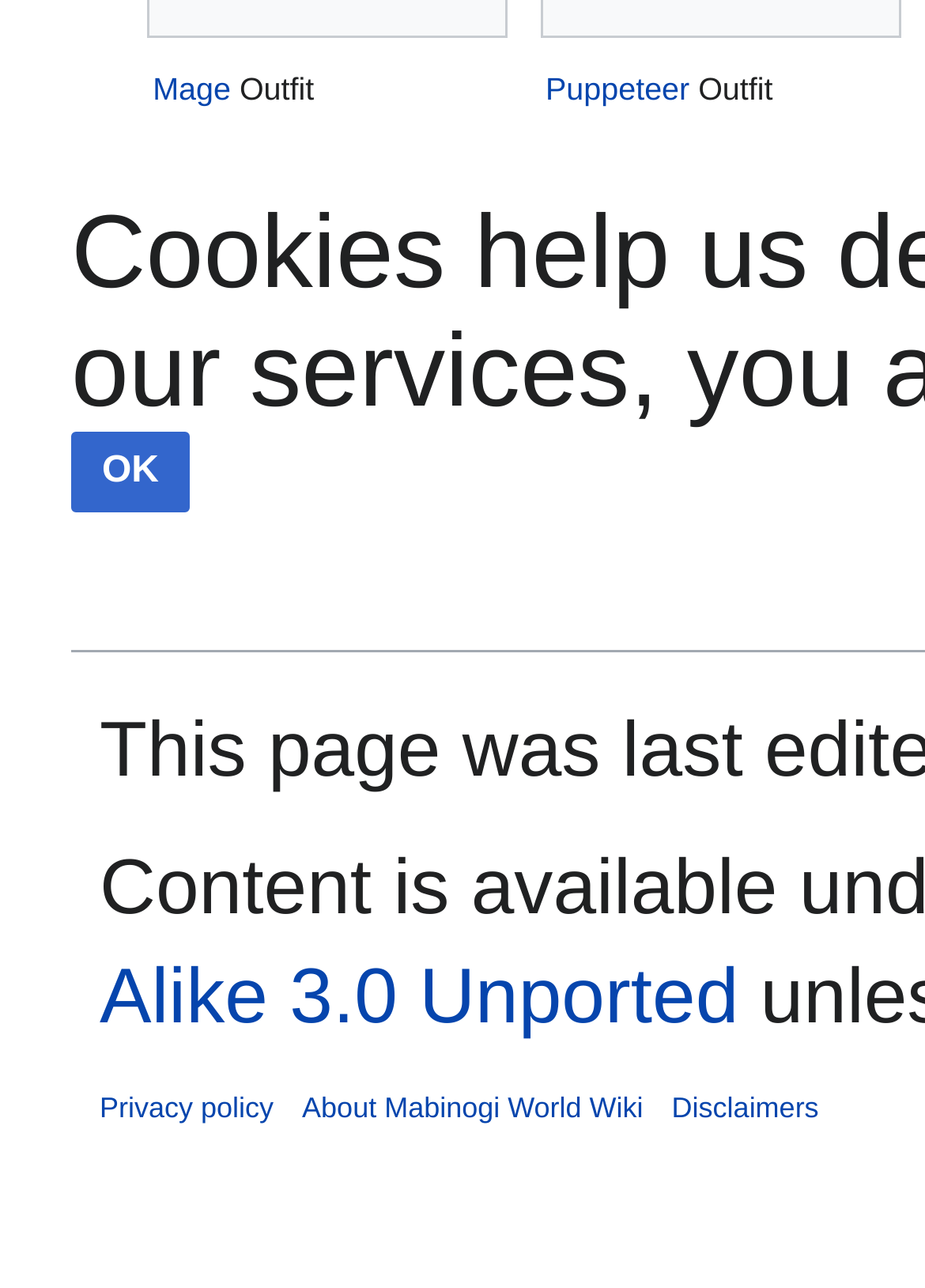Using the description "OK", predict the bounding box of the relevant HTML element.

[0.077, 0.334, 0.205, 0.399]